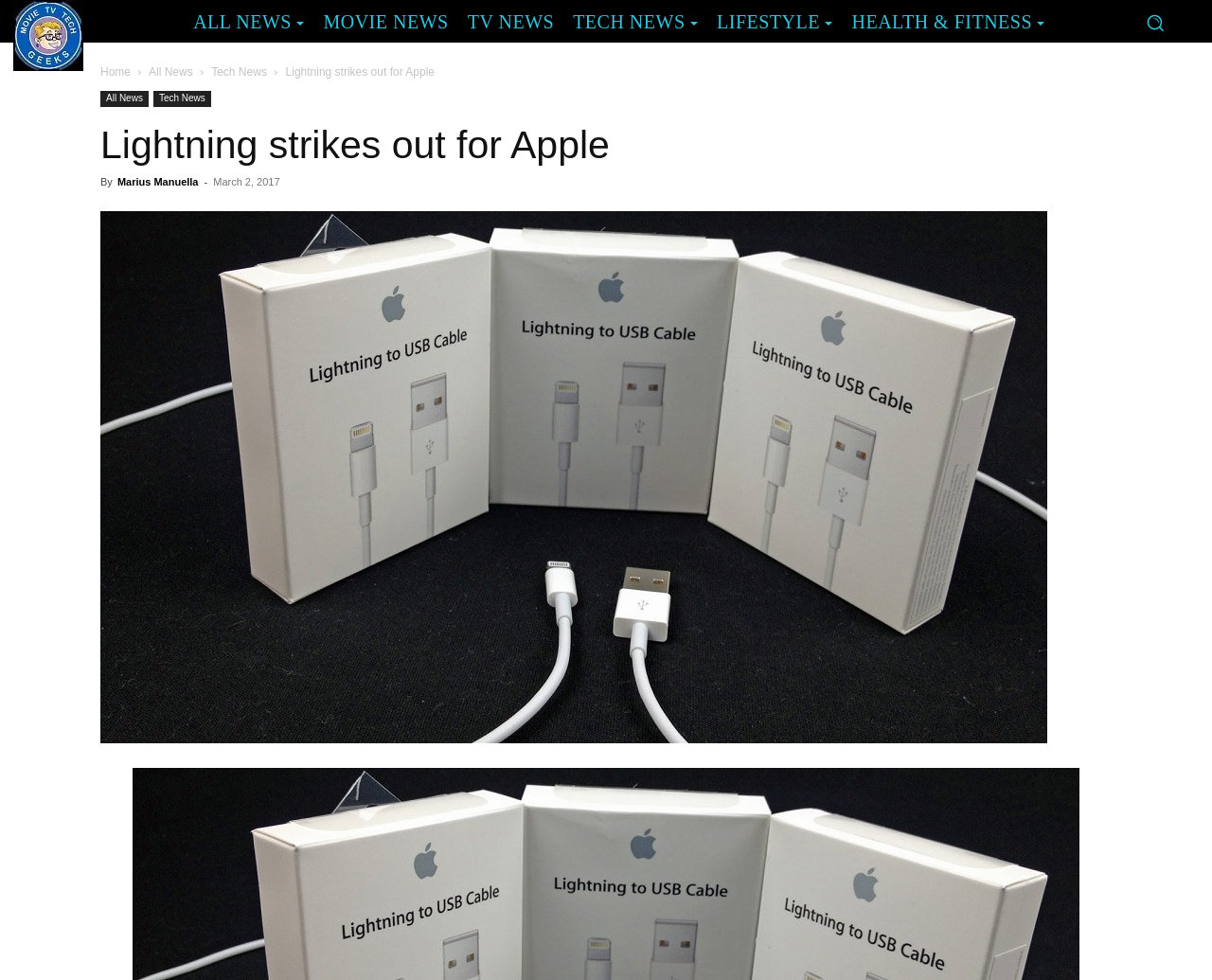What is the name of the website?
Using the image as a reference, give a one-word or short phrase answer.

Movie TV Tech Geeks News